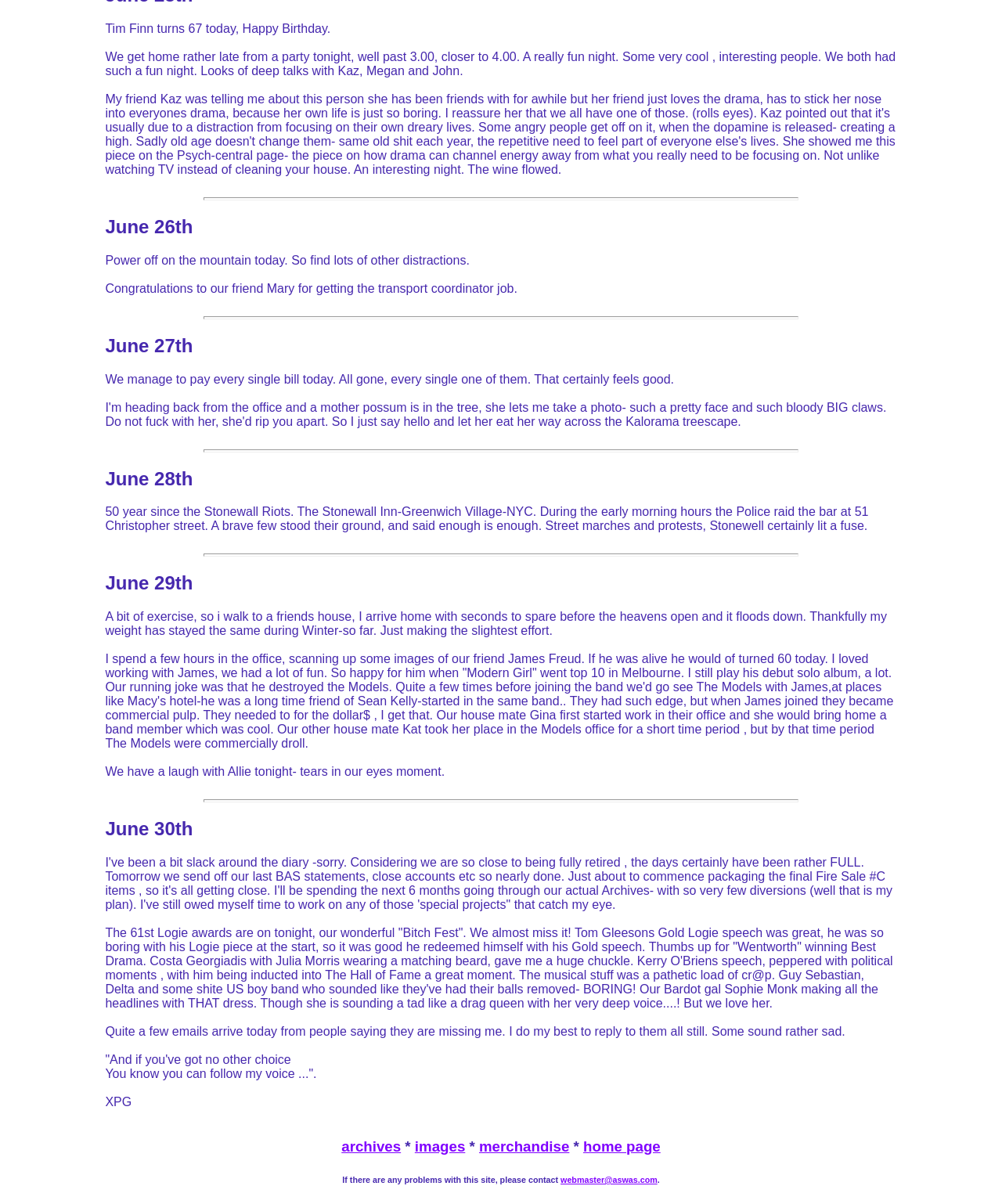What is the name of the friend who got a job?
Provide a thorough and detailed answer to the question.

The StaticText element on the webpage says 'Congratulations to our friend Mary for getting the transport coordinator job.' which indicates that the friend who got a job is named Mary.